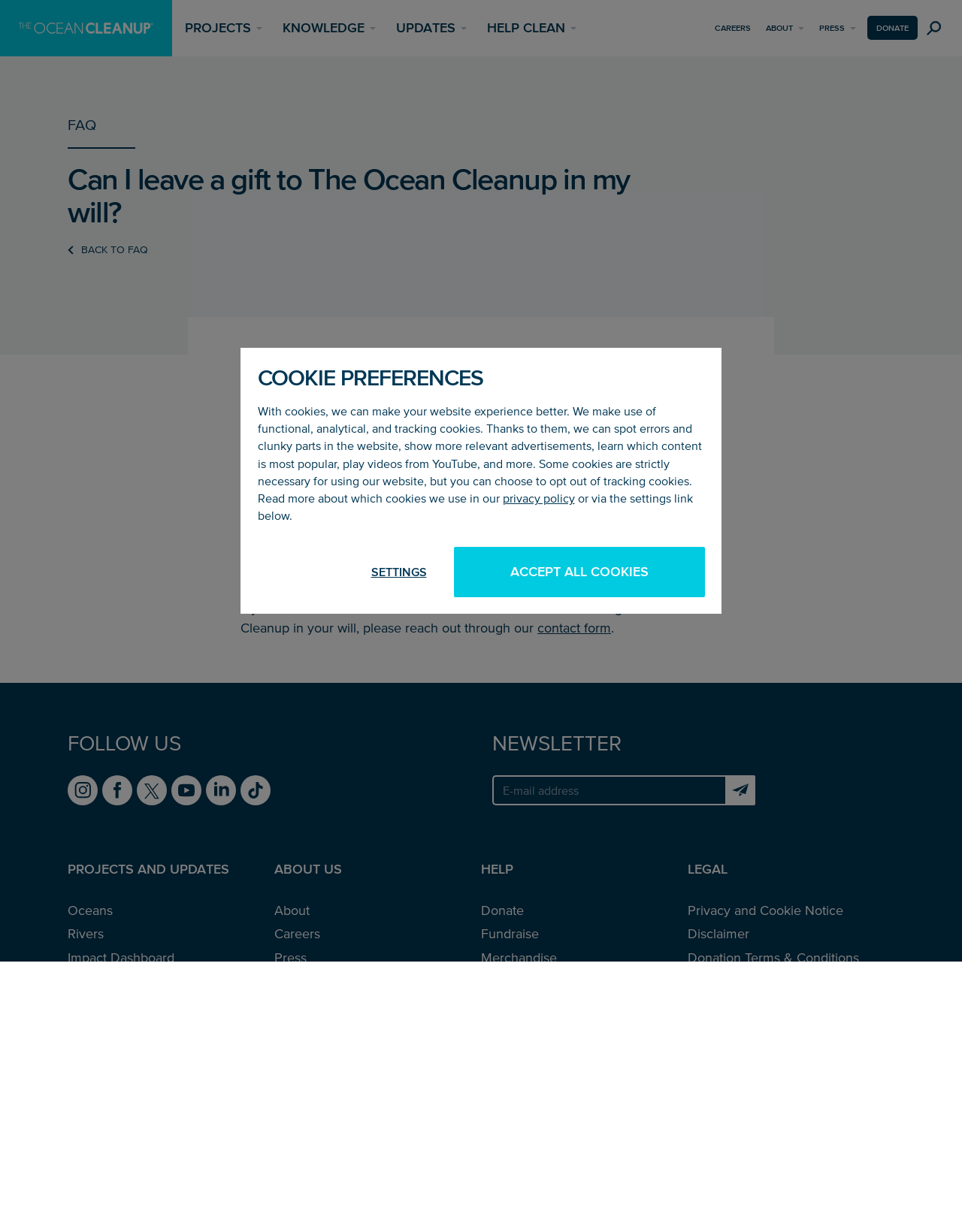What is the purpose of the 'contact form' link?
Using the picture, provide a one-word or short phrase answer.

To receive additional information